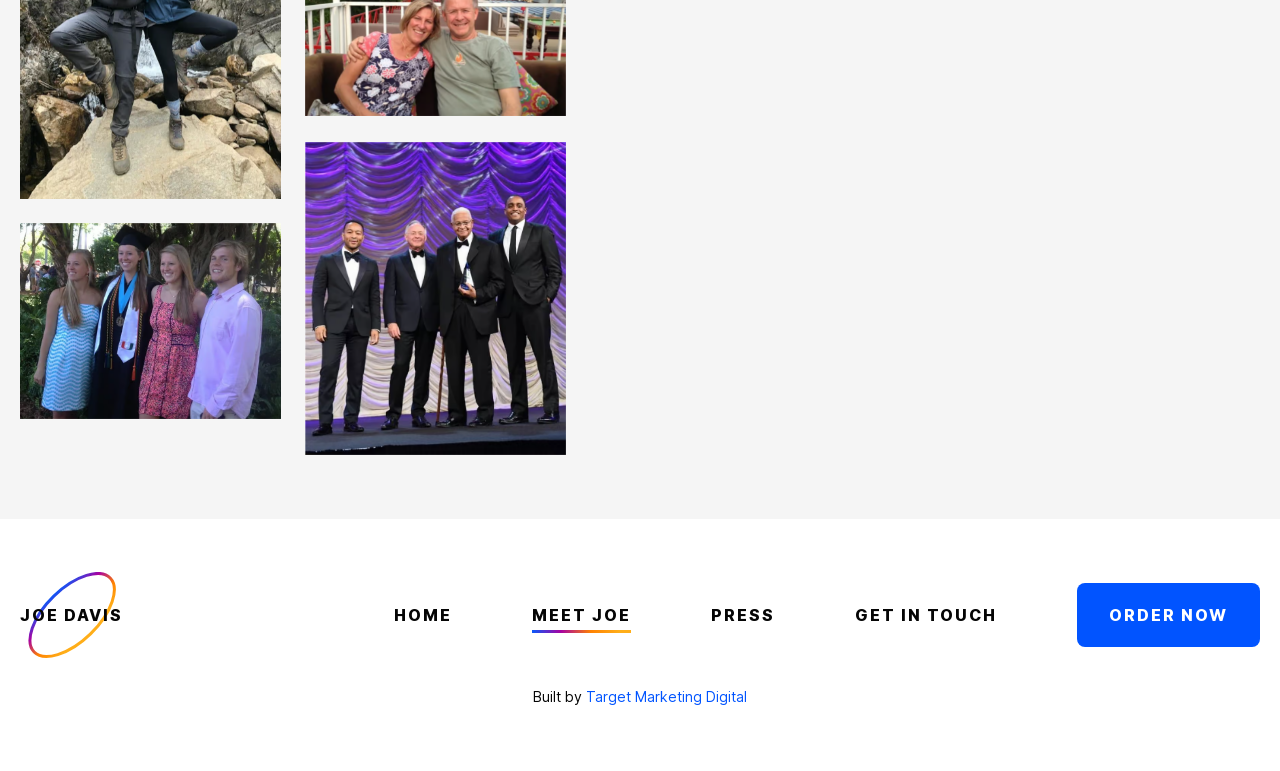Based on the visual content of the image, answer the question thoroughly: What is the name of Joe Davis's wife?

The webpage mentions that Joe Davis met his wife Sarah at Whitman College, indicating that Sarah is his wife's name.